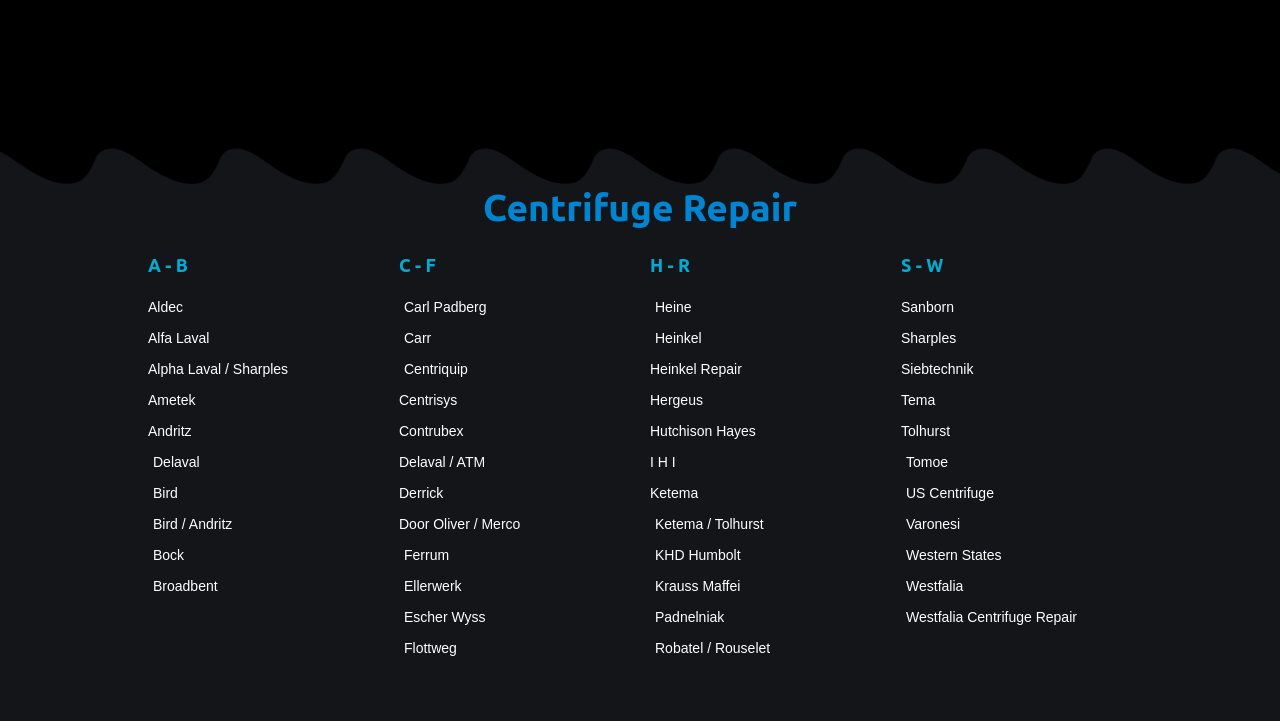Kindly respond to the following question with a single word or a brief phrase: 
How many categories of centrifuge repair services are listed?

3